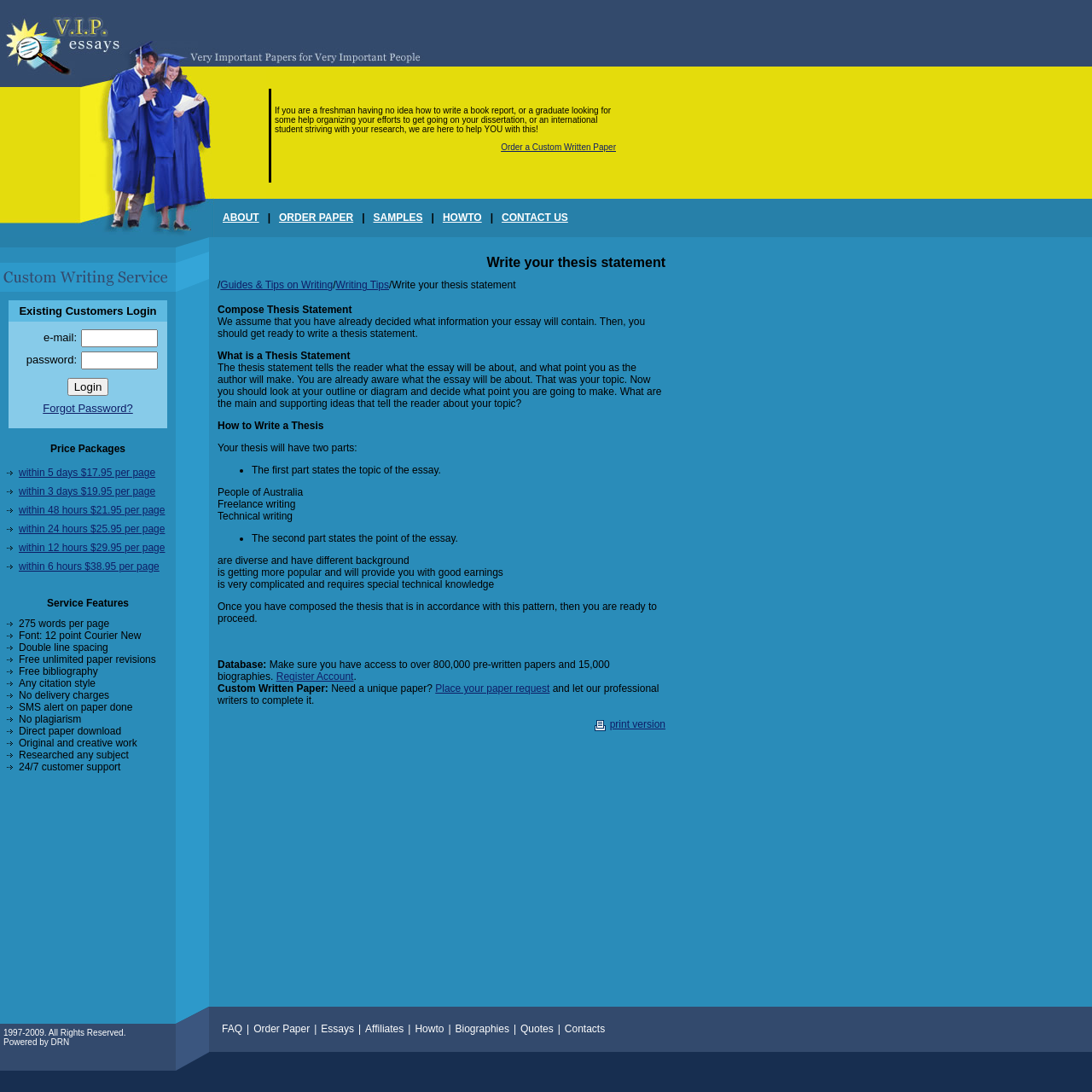Respond with a single word or phrase for the following question: 
What are the price packages for custom written papers?

Varies by deadline